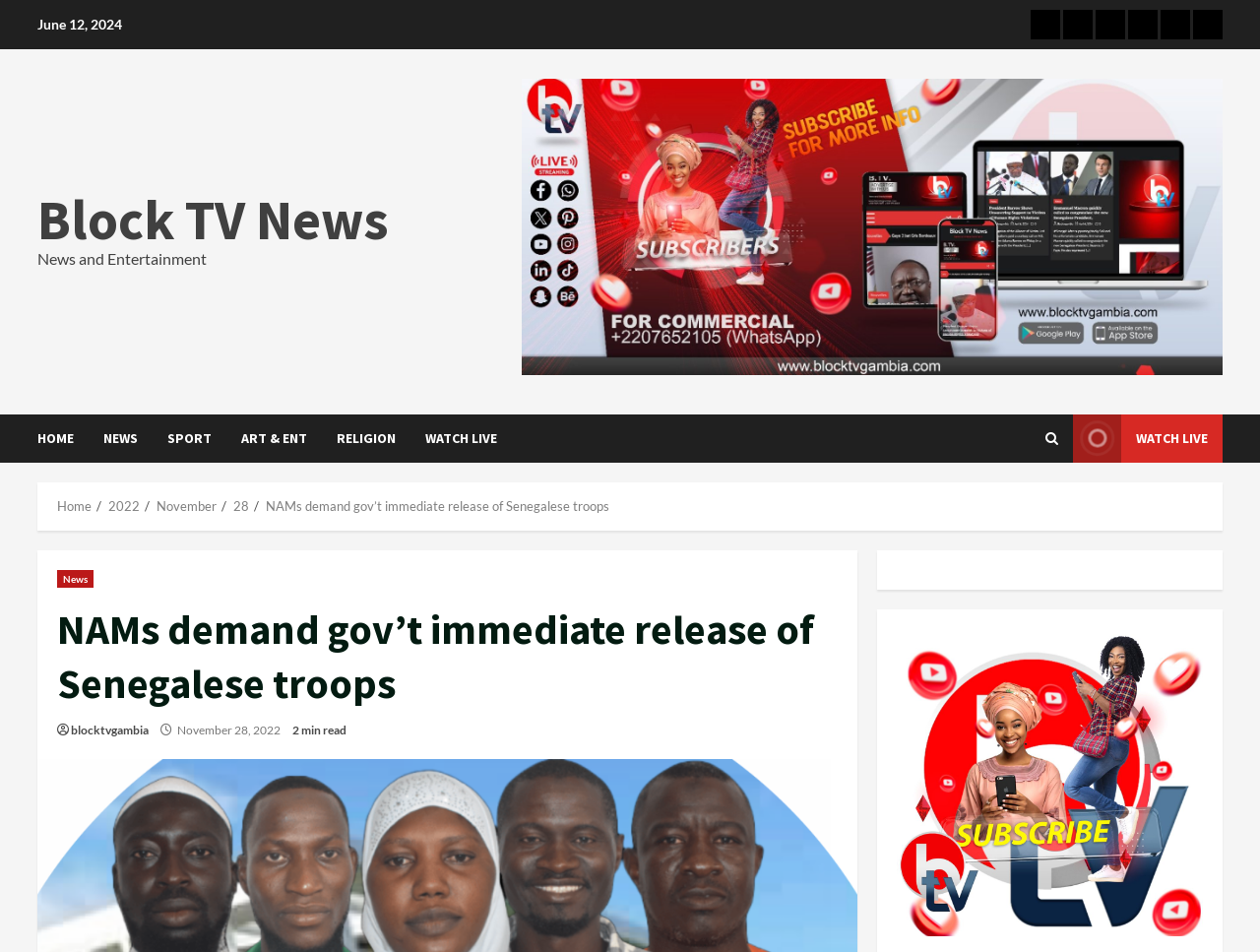Use a single word or phrase to answer the question: What is the category of the news article?

News